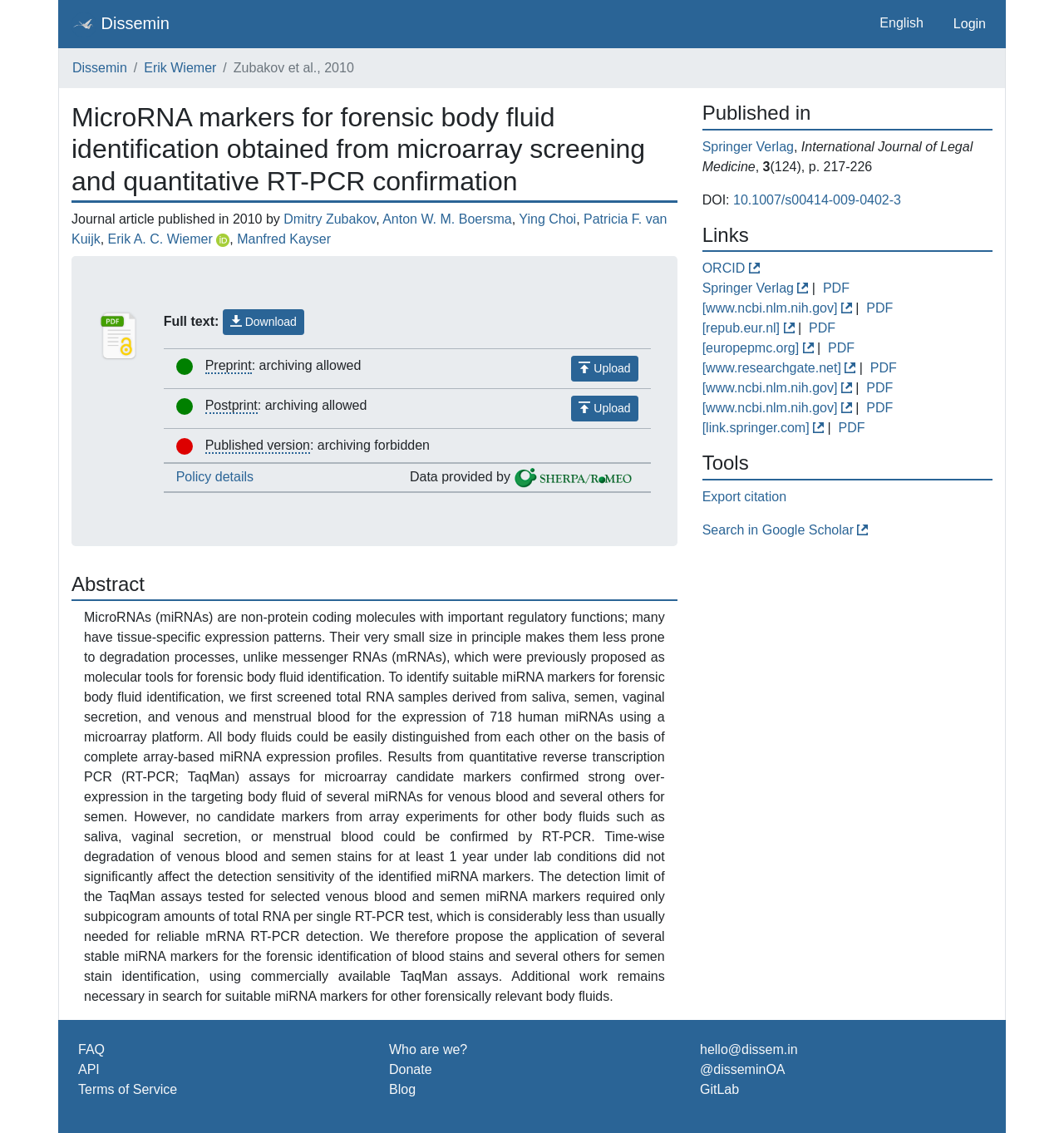Please identify the bounding box coordinates of the element I need to click to follow this instruction: "Select a language from the dropdown menu".

[0.745, 0.006, 0.89, 0.034]